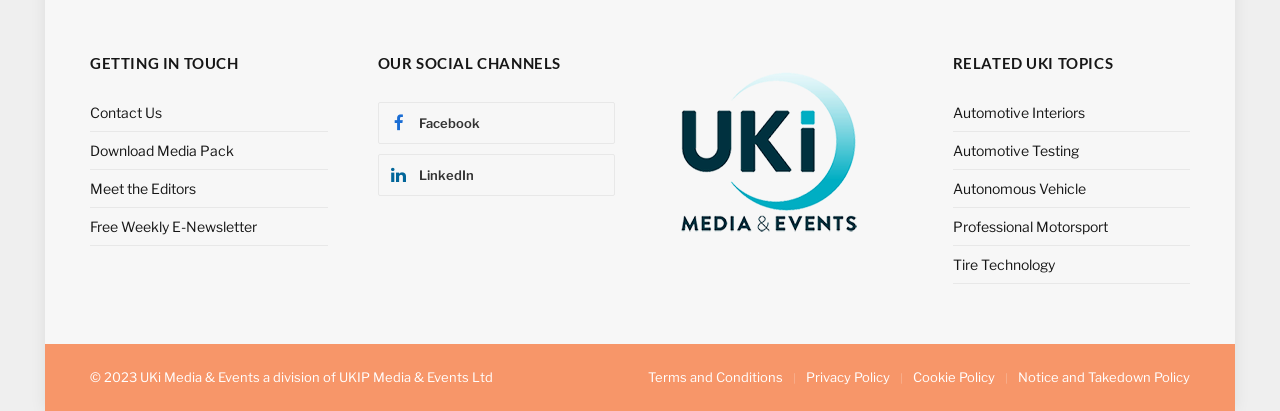Please identify the bounding box coordinates of the region to click in order to complete the given instruction: "Download Media Pack". The coordinates should be four float numbers between 0 and 1, i.e., [left, top, right, bottom].

[0.07, 0.345, 0.183, 0.386]